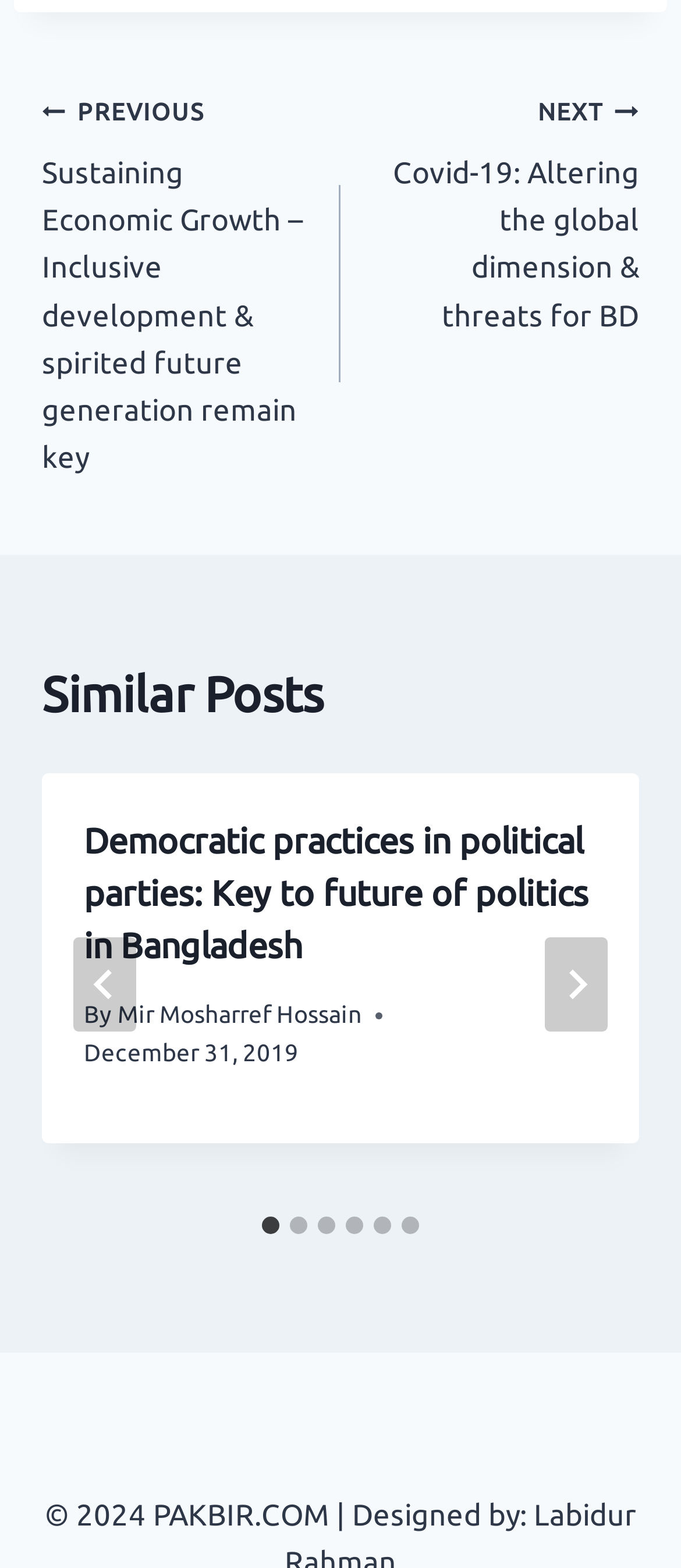What is the author of the first post?
Using the details shown in the screenshot, provide a comprehensive answer to the question.

I found the author of the first post by looking at the link element inside the article element, which contains the text 'Mir Mosharref Hossain'.